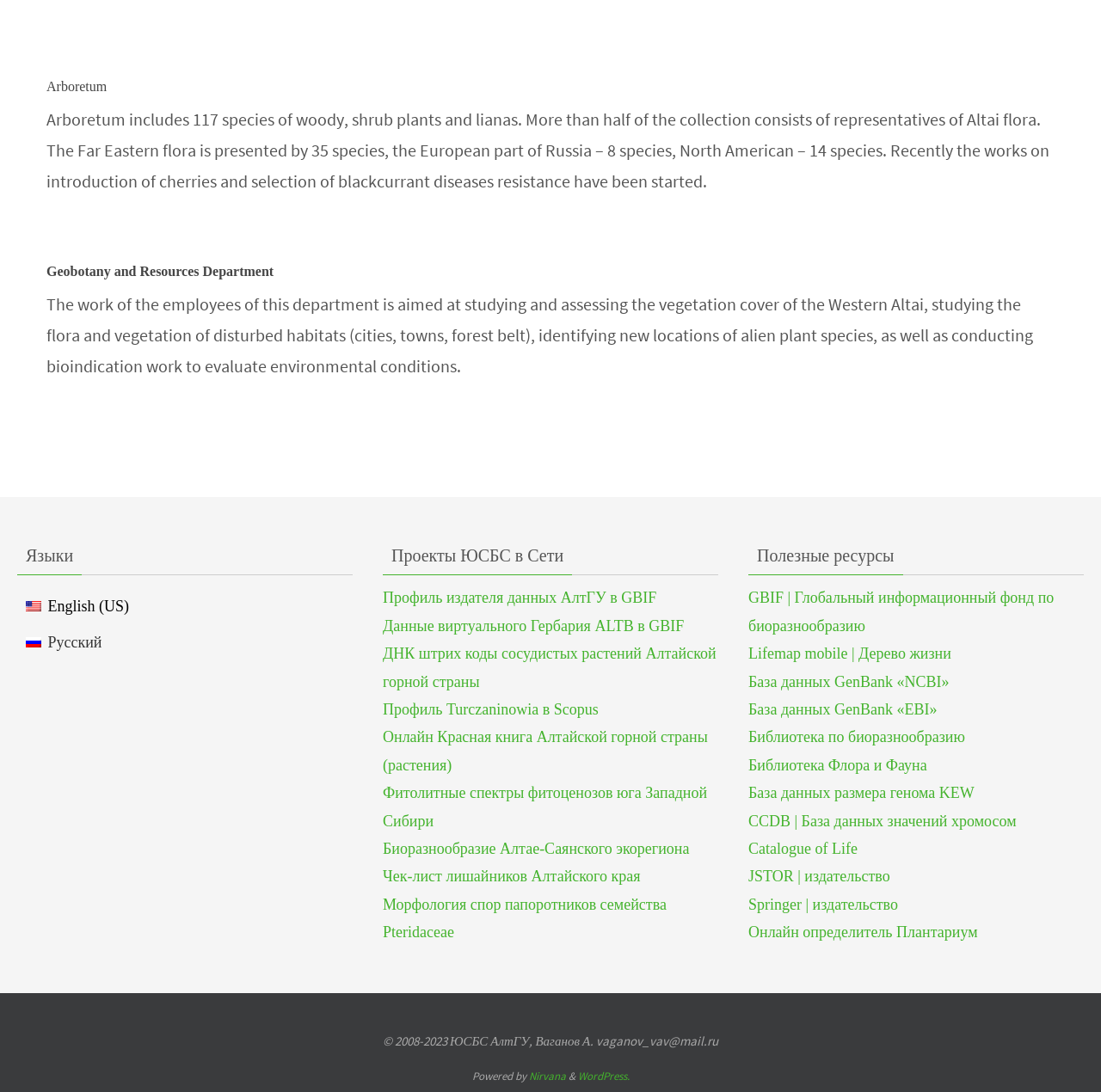Identify the bounding box coordinates for the UI element described by the following text: "База данных GenBank «NCBI»". Provide the coordinates as four float numbers between 0 and 1, in the format [left, top, right, bottom].

[0.68, 0.616, 0.862, 0.633]